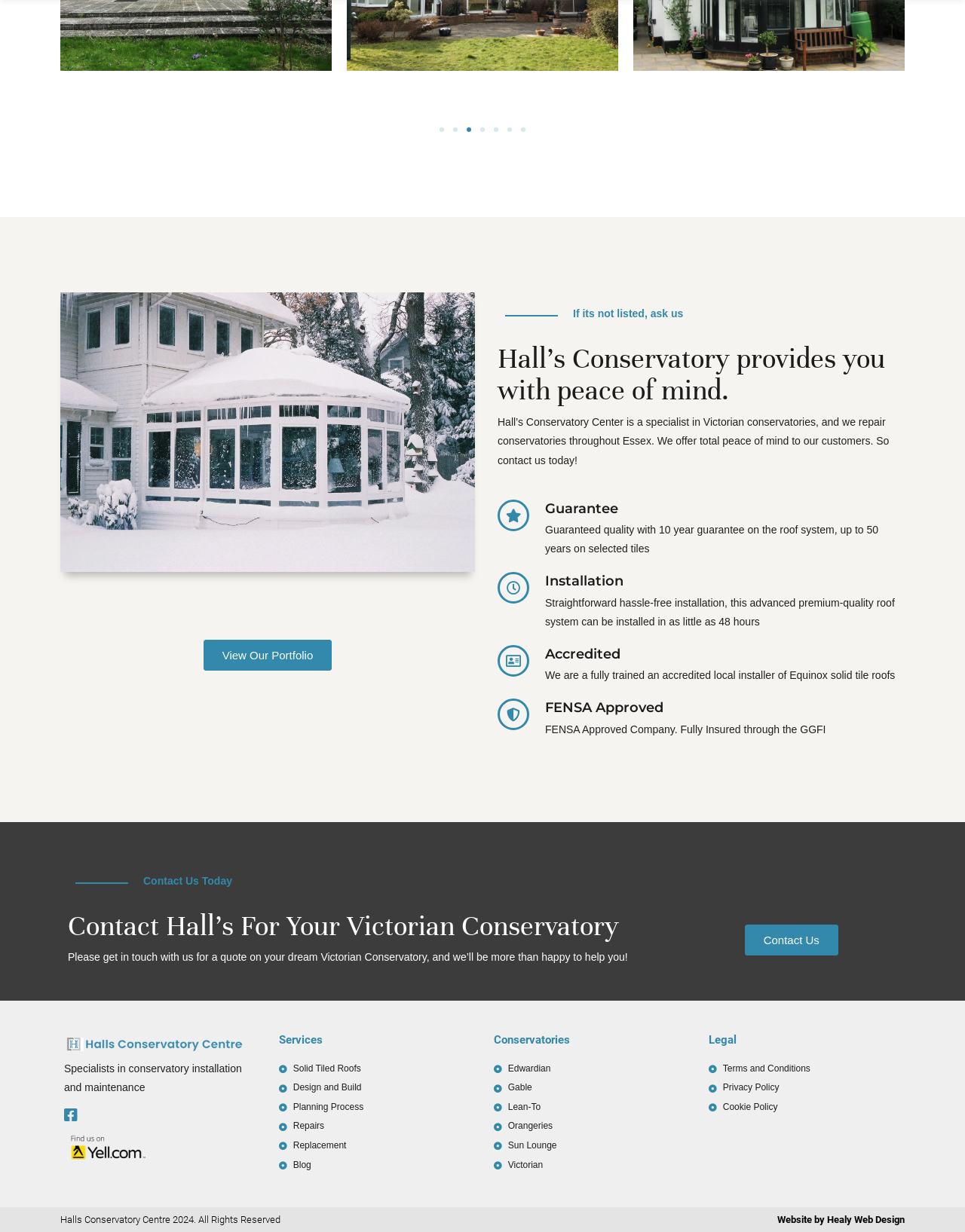What is the guarantee period for the roof system?
Please provide a single word or phrase in response based on the screenshot.

10 years